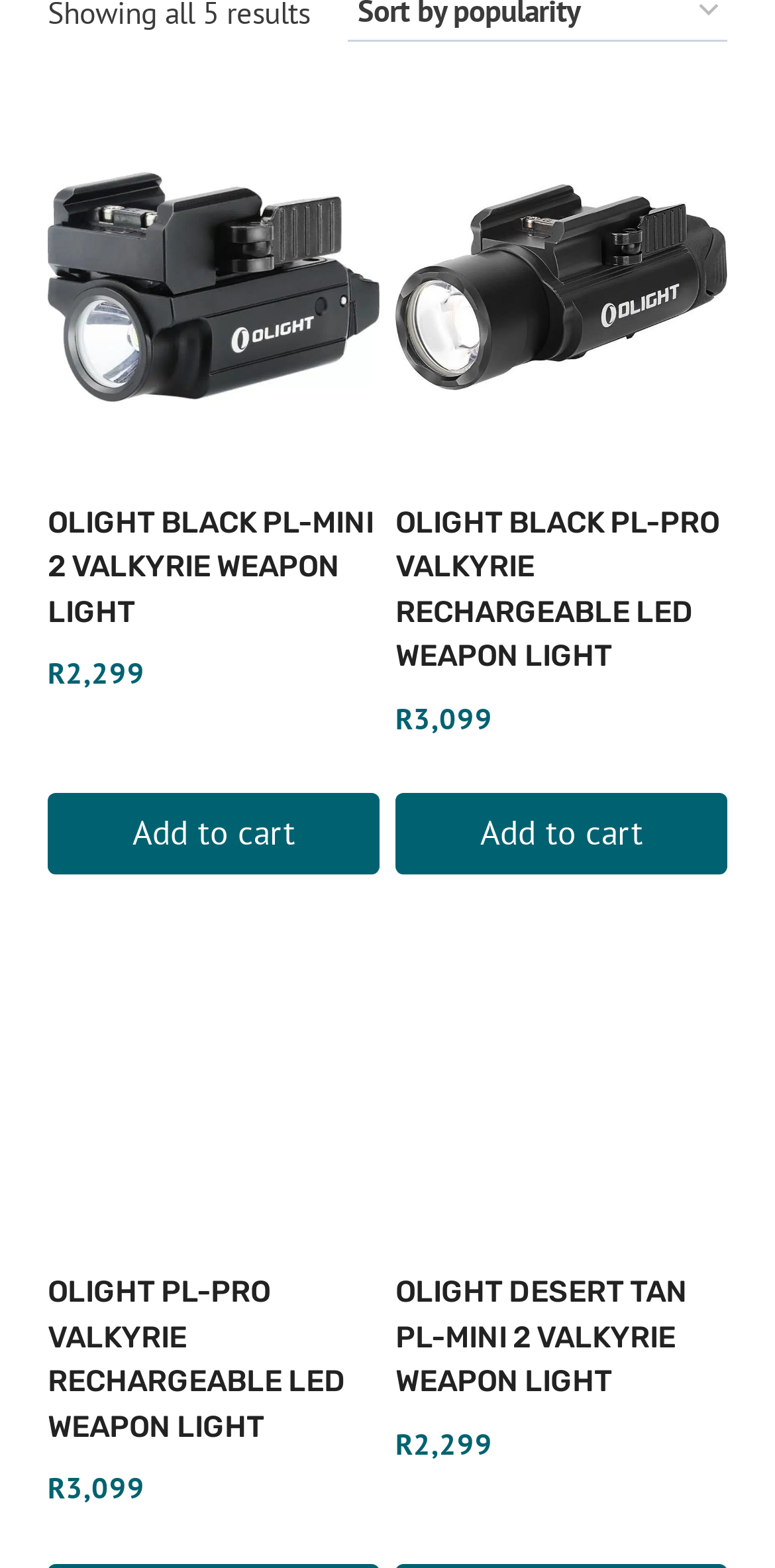What is the name of the second product?
Can you give a detailed and elaborate answer to the question?

I found the name of the second product by looking at the heading element with the text 'OLIGHT BLACK PL-PRO VALKYRIE RECHARGEABLE LED WEAPON LIGHT', which corresponds to the image element with the same name.